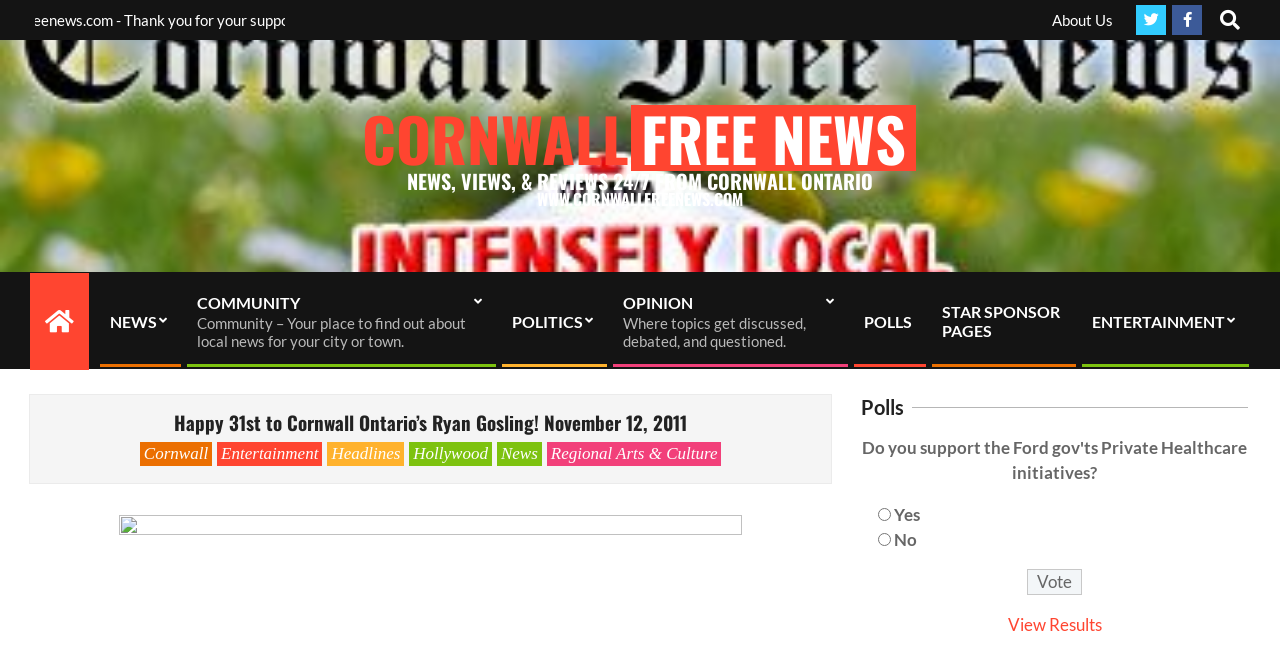Please find and report the primary heading text from the webpage.

Happy 31st to Cornwall Ontario’s Ryan Gosling! November 12, 2011